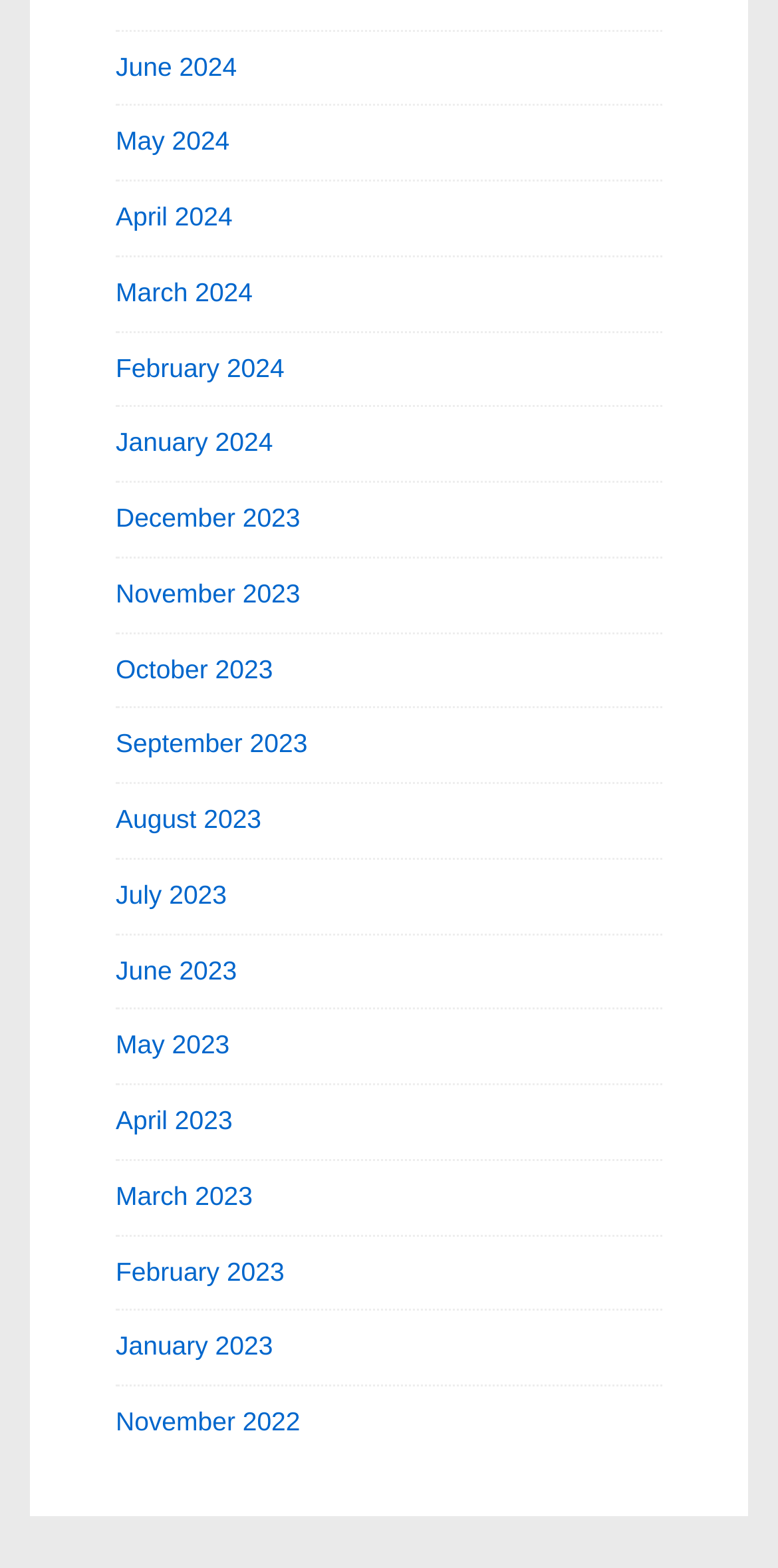How many links are there in total?
From the screenshot, provide a brief answer in one word or phrase.

24